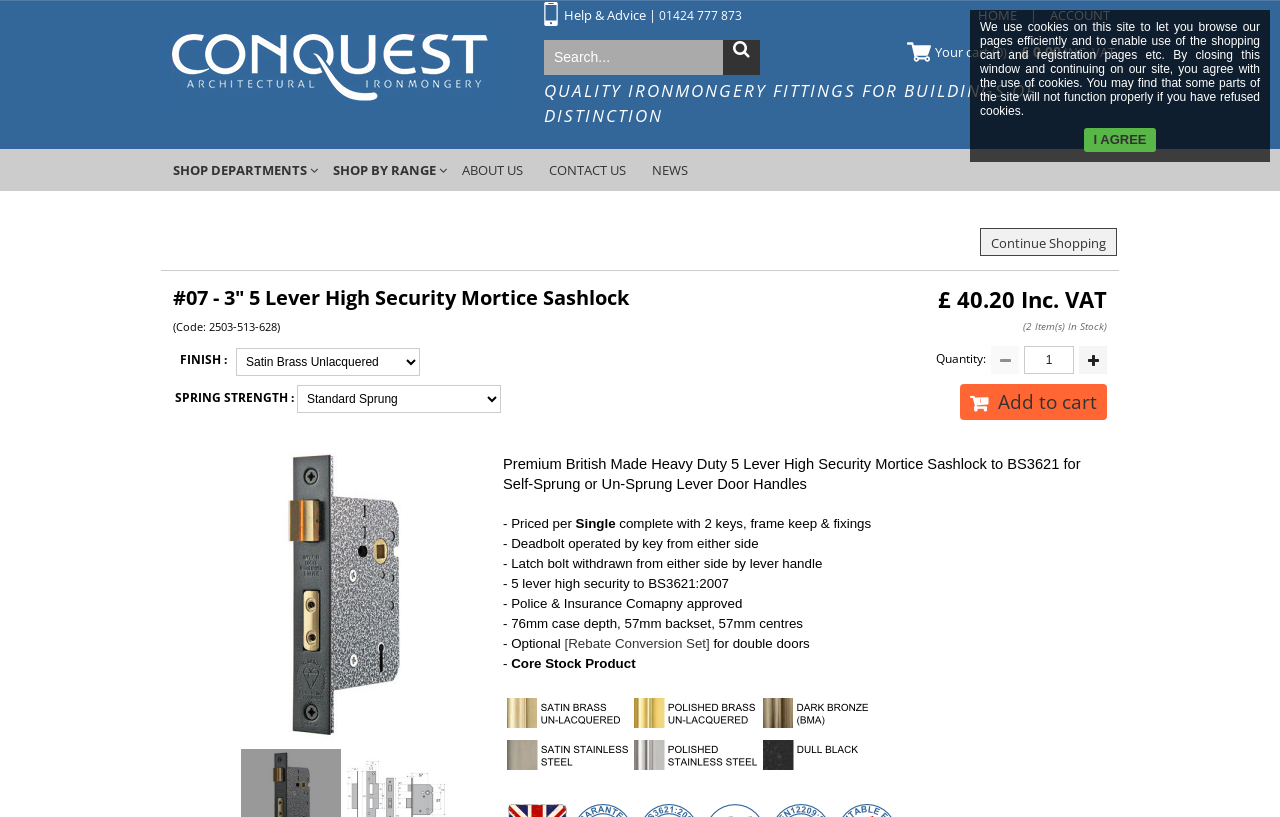Please examine the image and provide a detailed answer to the question: How many keys are included with the product?

The number of keys included with the product can be found in the product description section, where it is stated as 'complete with 2 keys, frame keep & fixings'. This is a clear indication of the number of keys included.